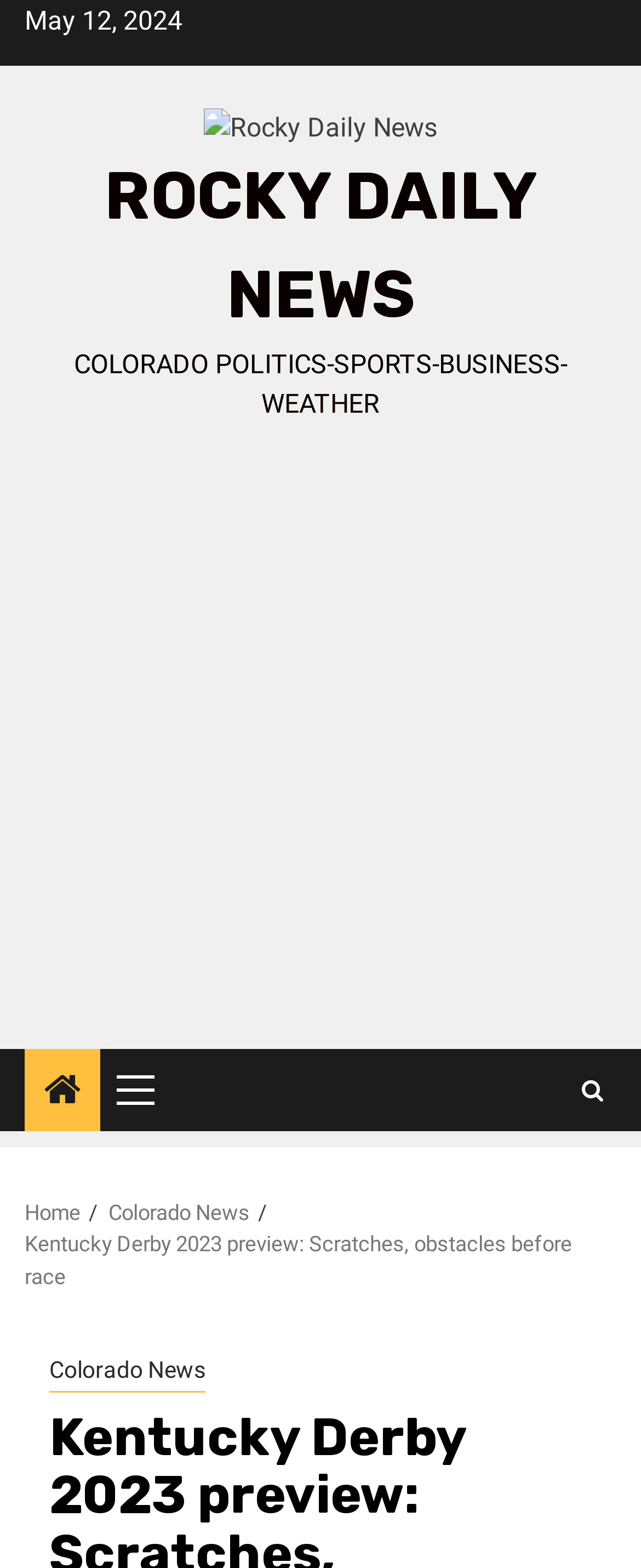Determine the bounding box coordinates of the region to click in order to accomplish the following instruction: "View 'Kentucky Derby 2023 preview: Scratches, obstacles before race'". Provide the coordinates as four float numbers between 0 and 1, specifically [left, top, right, bottom].

[0.038, 0.786, 0.892, 0.822]